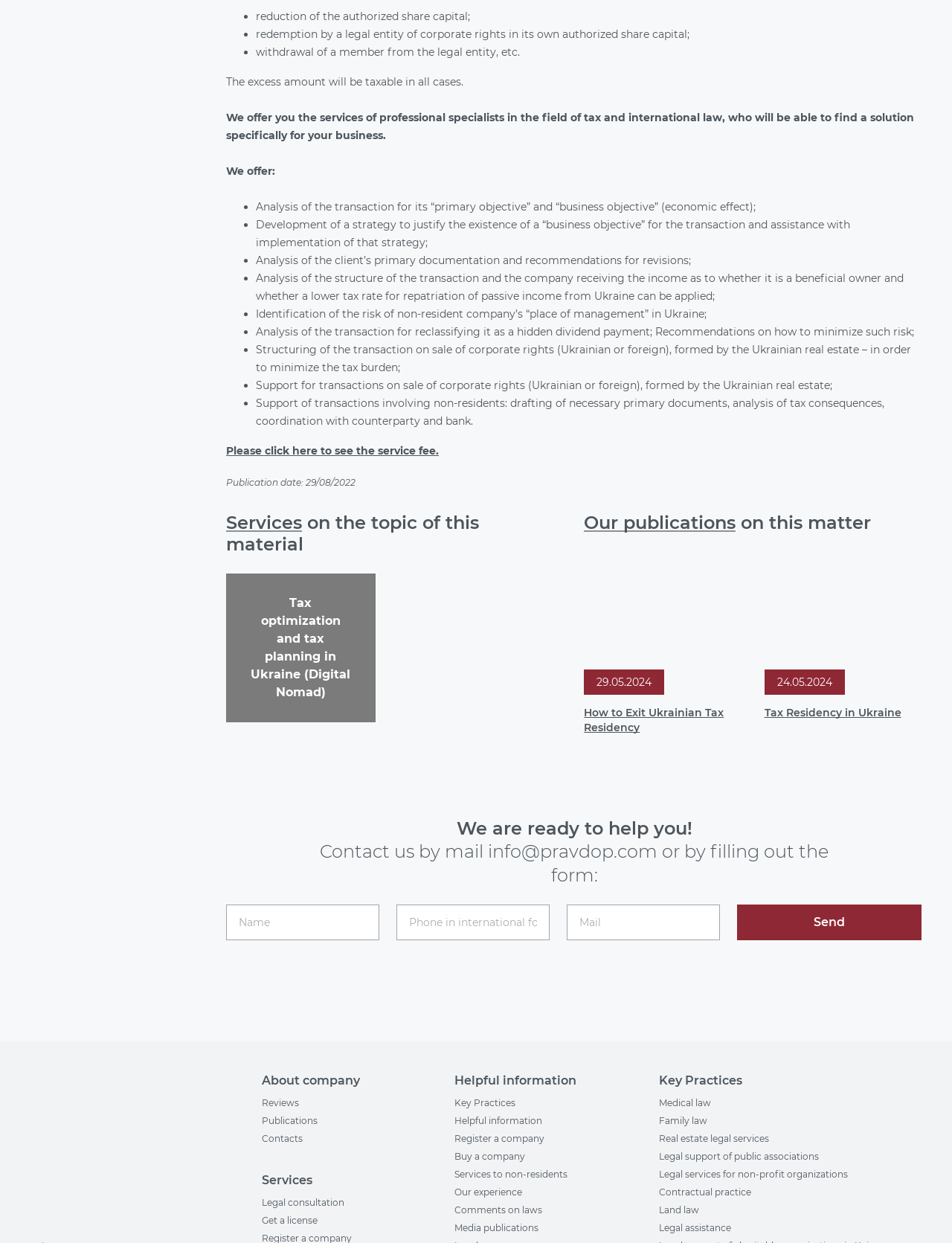Determine the bounding box coordinates for the element that should be clicked to follow this instruction: "Fill in the 'Name' textbox". The coordinates should be given as four float numbers between 0 and 1, in the format [left, top, right, bottom].

[0.238, 0.728, 0.398, 0.756]